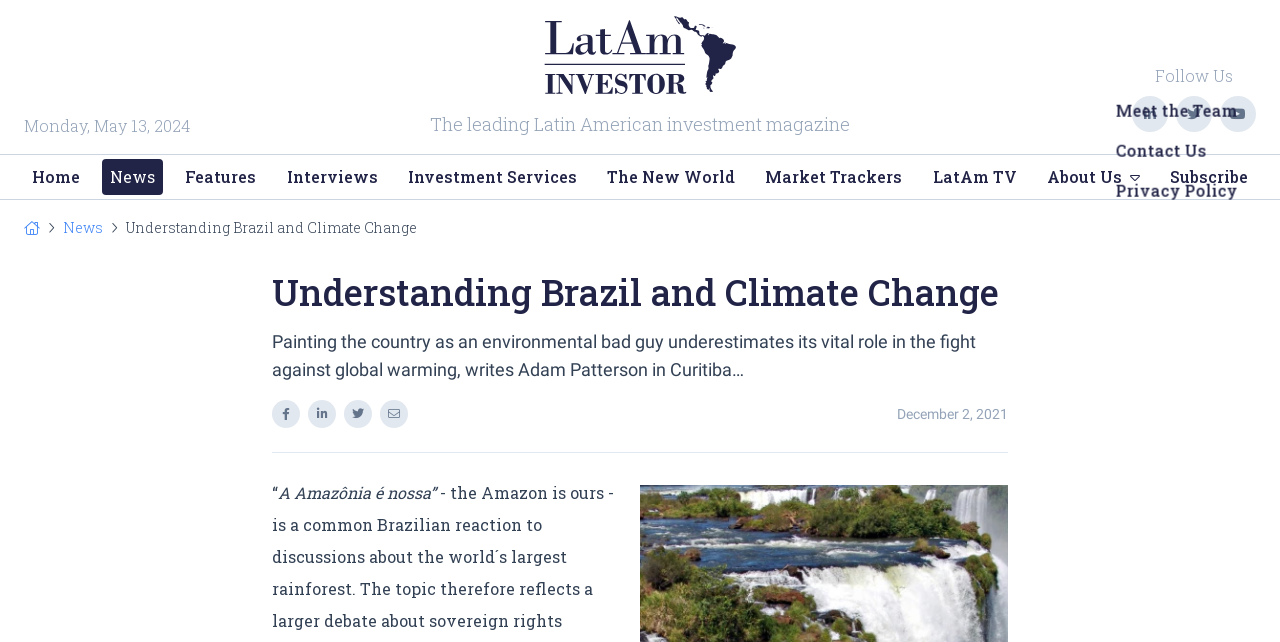Offer a meticulous description of the webpage's structure and content.

The webpage appears to be an article from the LatAm Investor magazine, focusing on the topic of "Understanding Brazil and Climate Change". At the top left corner, there is a timestamp indicating the date "Monday, May 13, 2024". Below this, there is a horizontal menu bar with links to various sections of the website, including "Home", "News", "Features", and others.

To the right of the menu bar, there is a section with the magazine's title and a tagline "The leading Latin American investment magazine". Further to the right, there is a "Follow Us" section with social media links.

The main article begins below the menu bar, with a heading "Understanding Brazil and Climate Change" in a larger font size. The article's introduction is written by Adam Patterson in Curitiba, and it discusses how Brazil is often misunderstood in its role in the fight against global warming.

Below the introduction, there are several social media sharing links and a timestamp indicating the date "December 2, 2021". The article continues with a quote in Portuguese, "“A Amazônia é nossa”", which translates to "The Amazon is ours".

Throughout the webpage, there are no images, but there are several links and social media icons. The overall layout is organized, with clear headings and concise text.